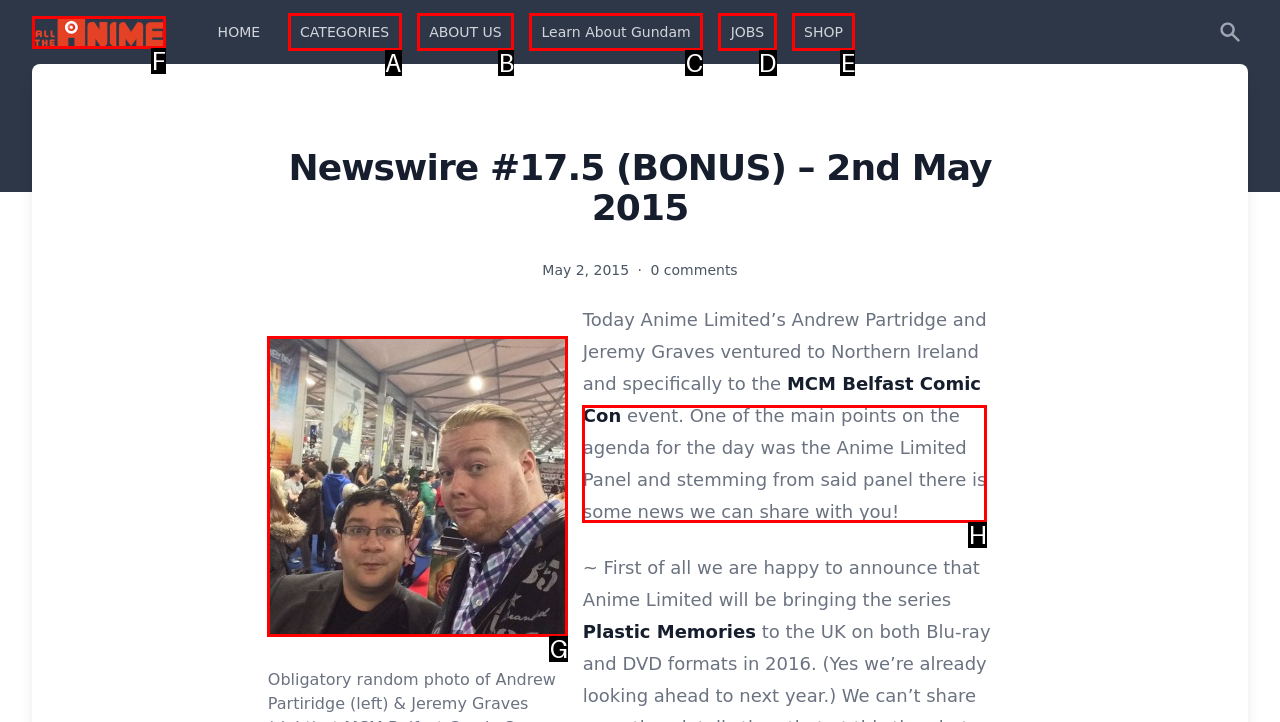Identify the letter of the option that should be selected to accomplish the following task: Click the 'See More' button. Provide the letter directly.

None